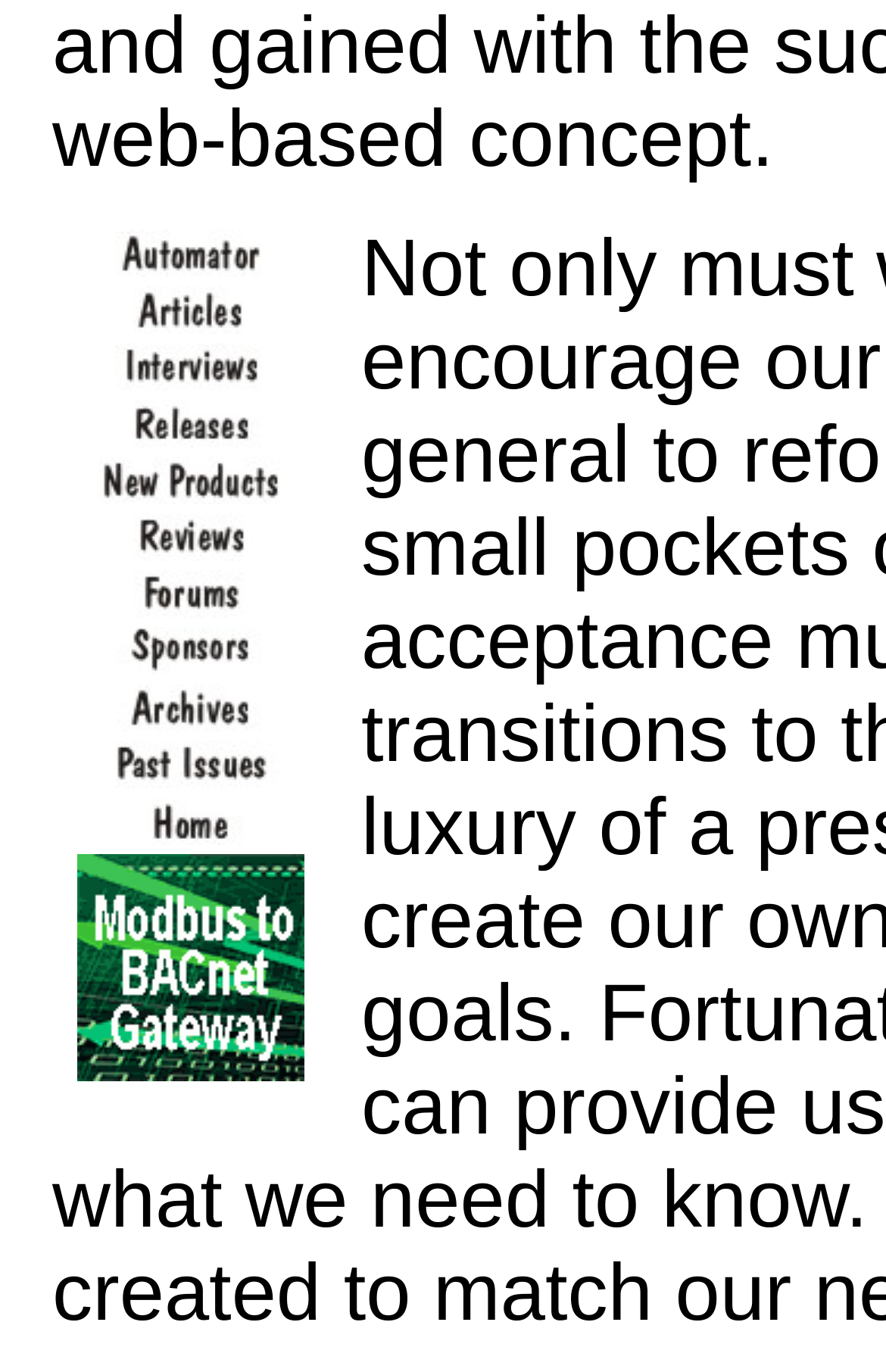What is the last category listed?
Answer the question in a detailed and comprehensive manner.

I looked at the last LayoutTableRow element and found that it contains a LayoutTableCell element with the text 'Control Solutions, Inc', which is the last category listed.